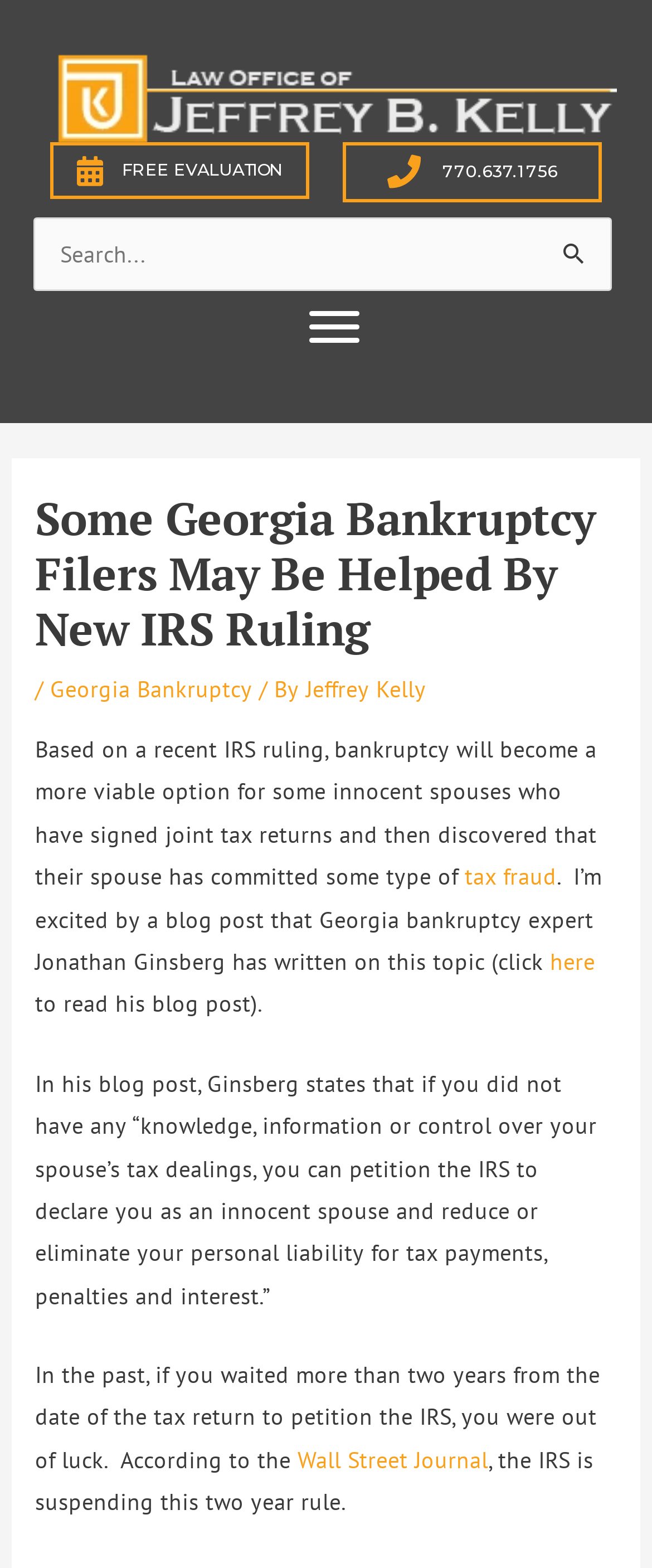Answer the question below using just one word or a short phrase: 
What is the topic of the article?

IRS ruling on innocent spouses